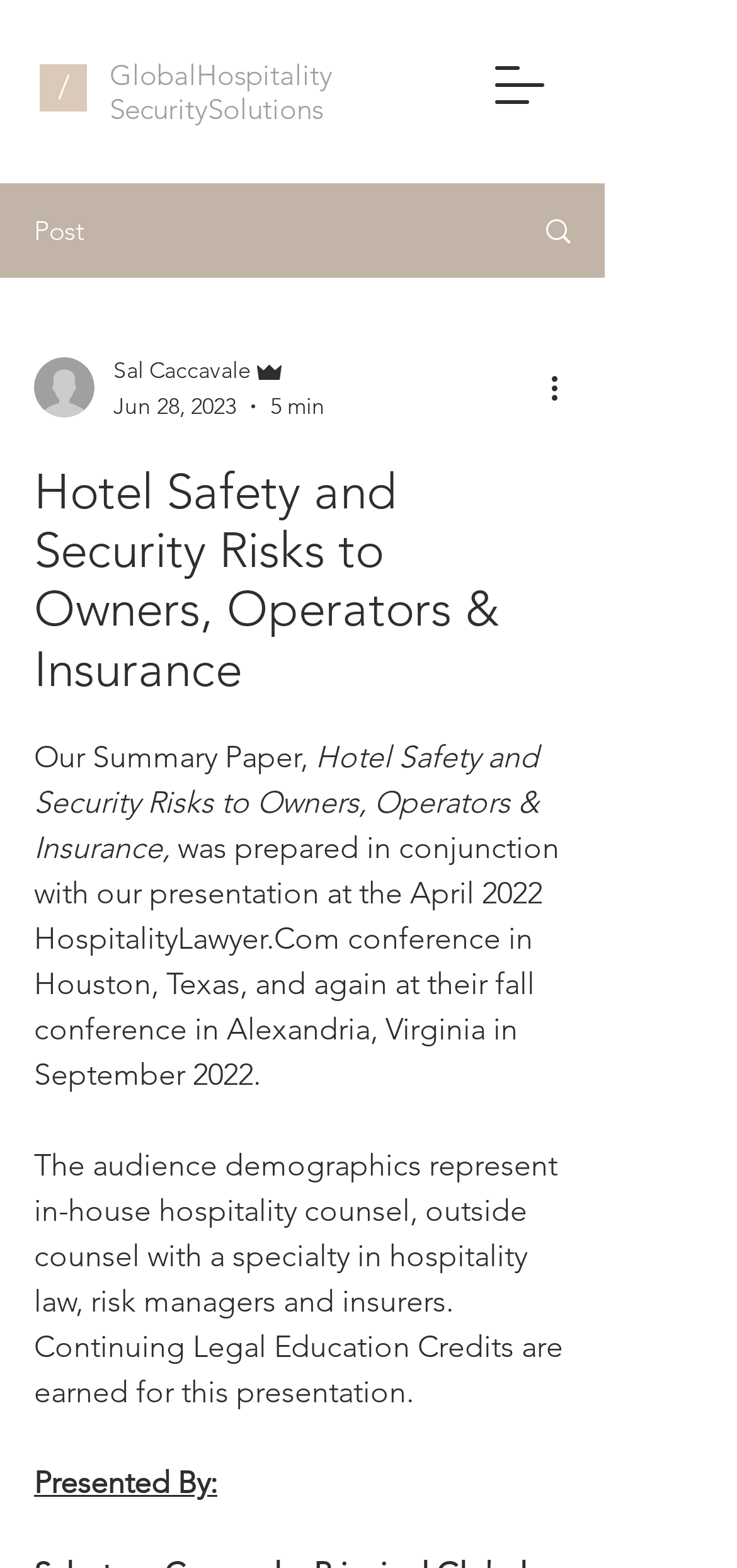Determine the bounding box for the UI element that matches this description: "parent_node: / aria-label="Open navigation menu"".

[0.641, 0.024, 0.769, 0.084]